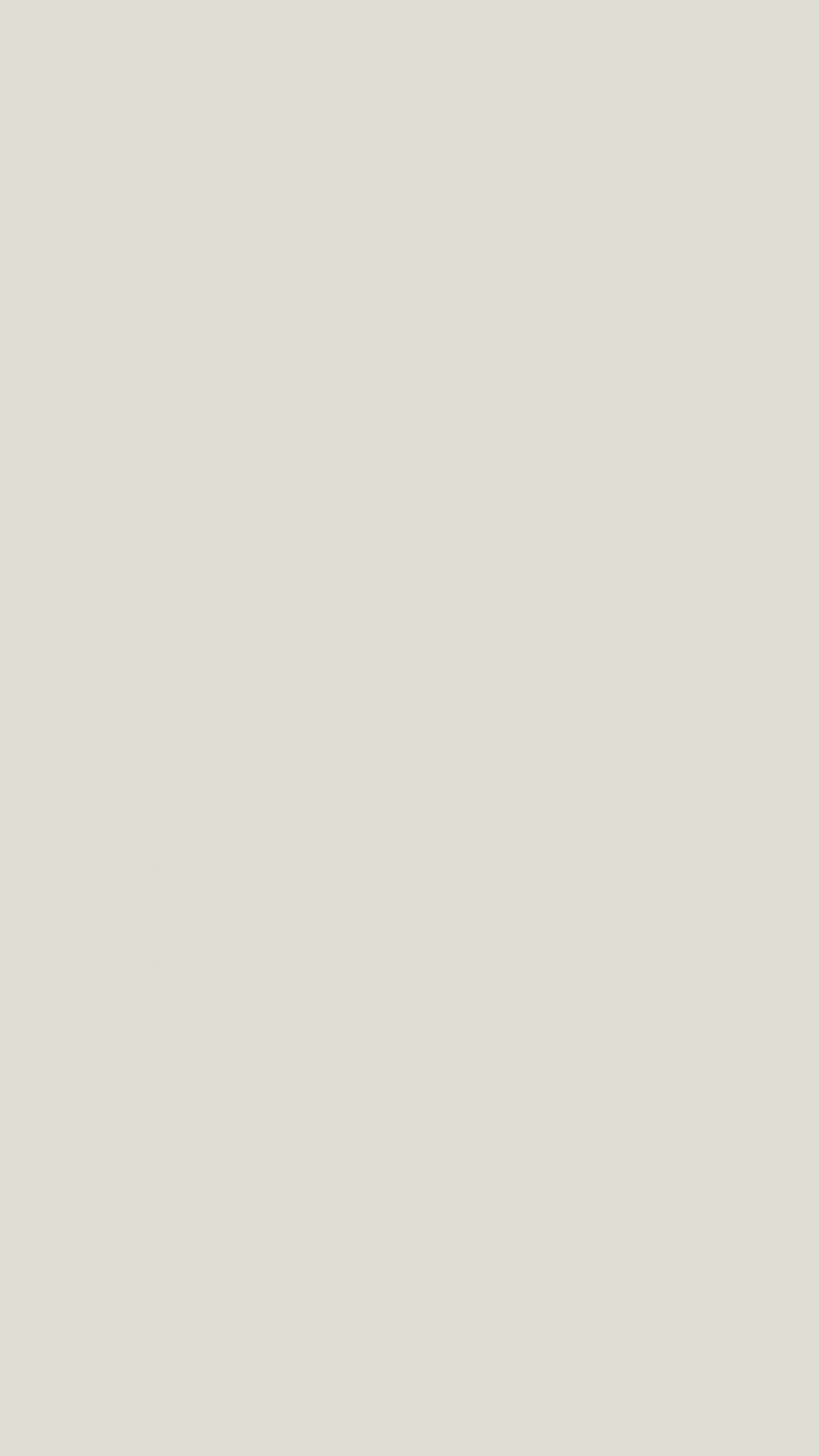Calculate the bounding box coordinates for the UI element based on the following description: "Hawaiian Island Chain". Ensure the coordinates are four float numbers between 0 and 1, i.e., [left, top, right, bottom].

[0.103, 0.496, 0.897, 0.561]